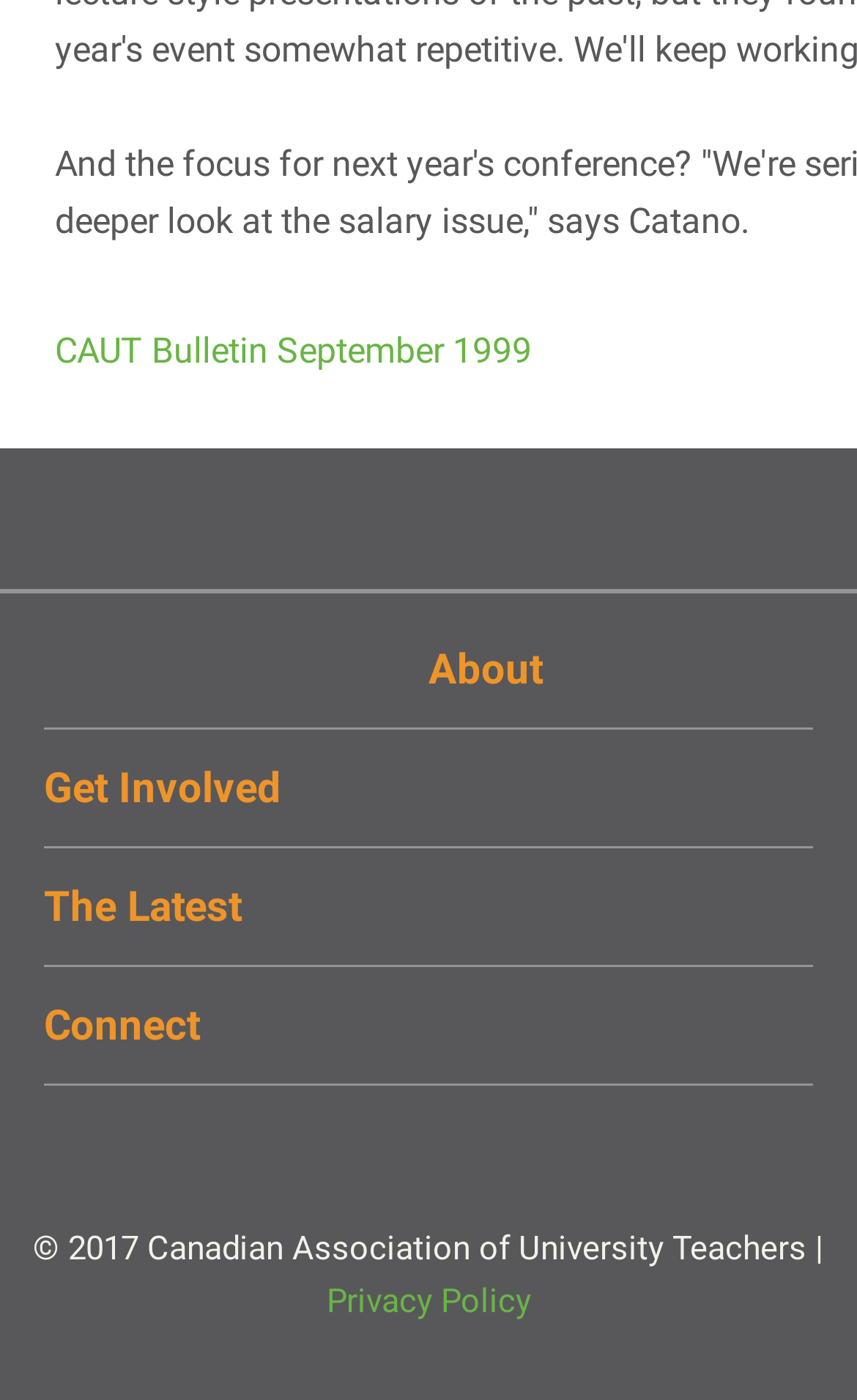Locate the bounding box coordinates of the element that needs to be clicked to carry out the instruction: "Get Email Updates". The coordinates should be given as four float numbers ranging from 0 to 1, i.e., [left, top, right, bottom].

[0.051, 0.602, 0.313, 0.632]